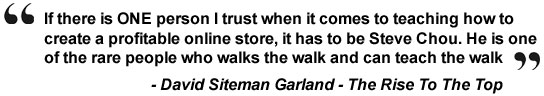Explain the image in detail, mentioning the main subjects and background elements.

The image features a compelling testimonial from David Siteman Garland, emphasizing his trust in Steve Chou as a leading authority in teaching the creation of profitable online stores. The quote highlights Chou's practical expertise, indicating that he not only teaches but exemplifies effective online business strategies. This endorsement suggests a strong credibility and authority in the field of ecommerce, making it an appealing promotional element for individuals interested in learning how to navigate the complexities of online retail successfully. The design utilizes quotation marks to enhance the visual emphasis, drawing attention to the significance of the message.